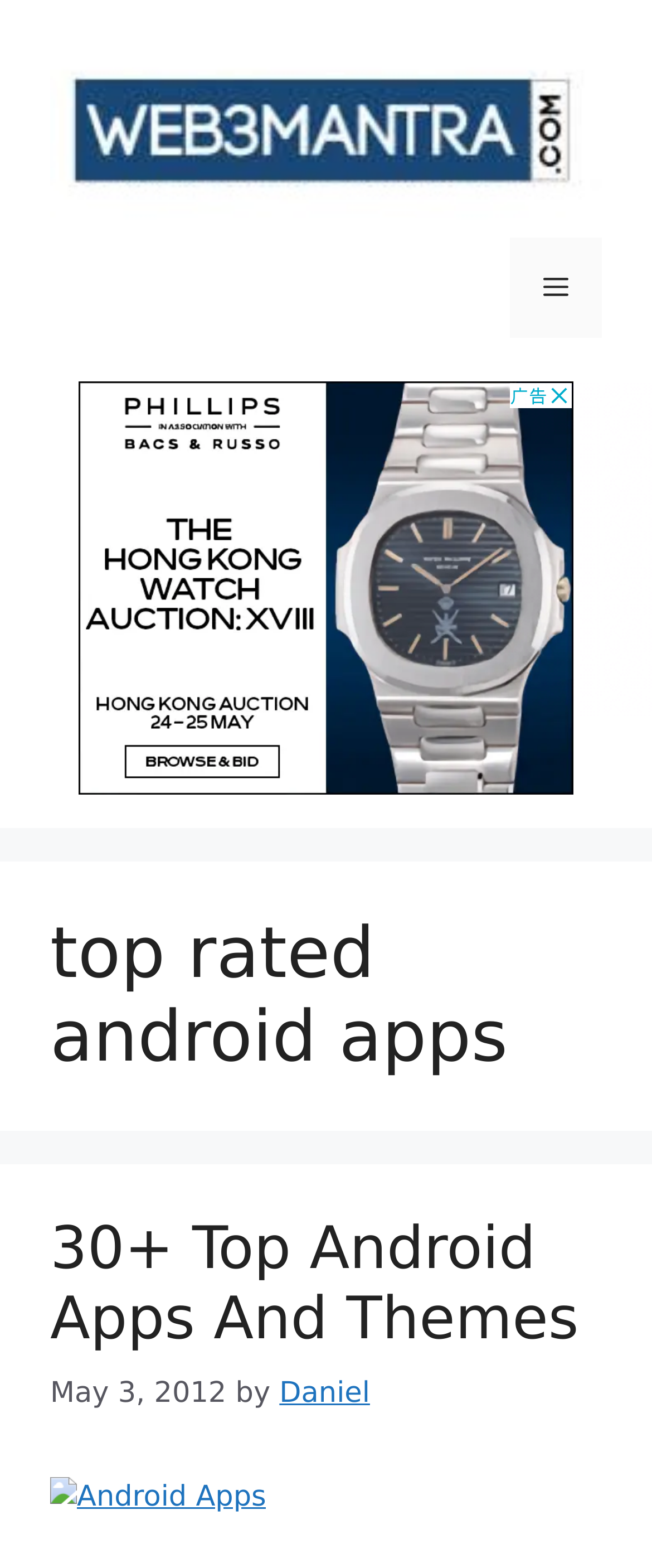Answer in one word or a short phrase: 
What is the title of the article?

30+ Top Android Apps And Themes